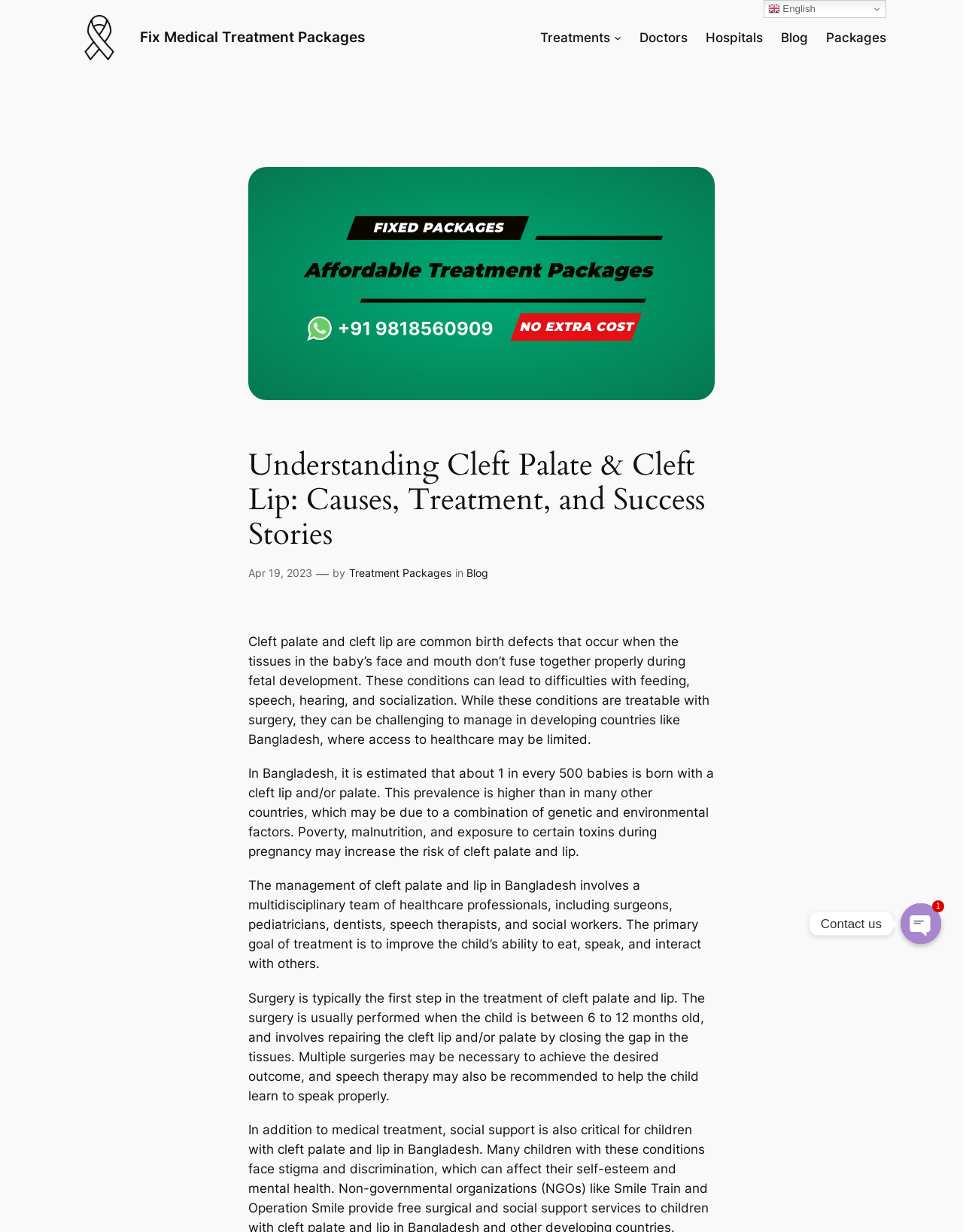Determine the bounding box coordinates of the UI element described by: "Apr 19, 2023".

[0.258, 0.46, 0.324, 0.47]